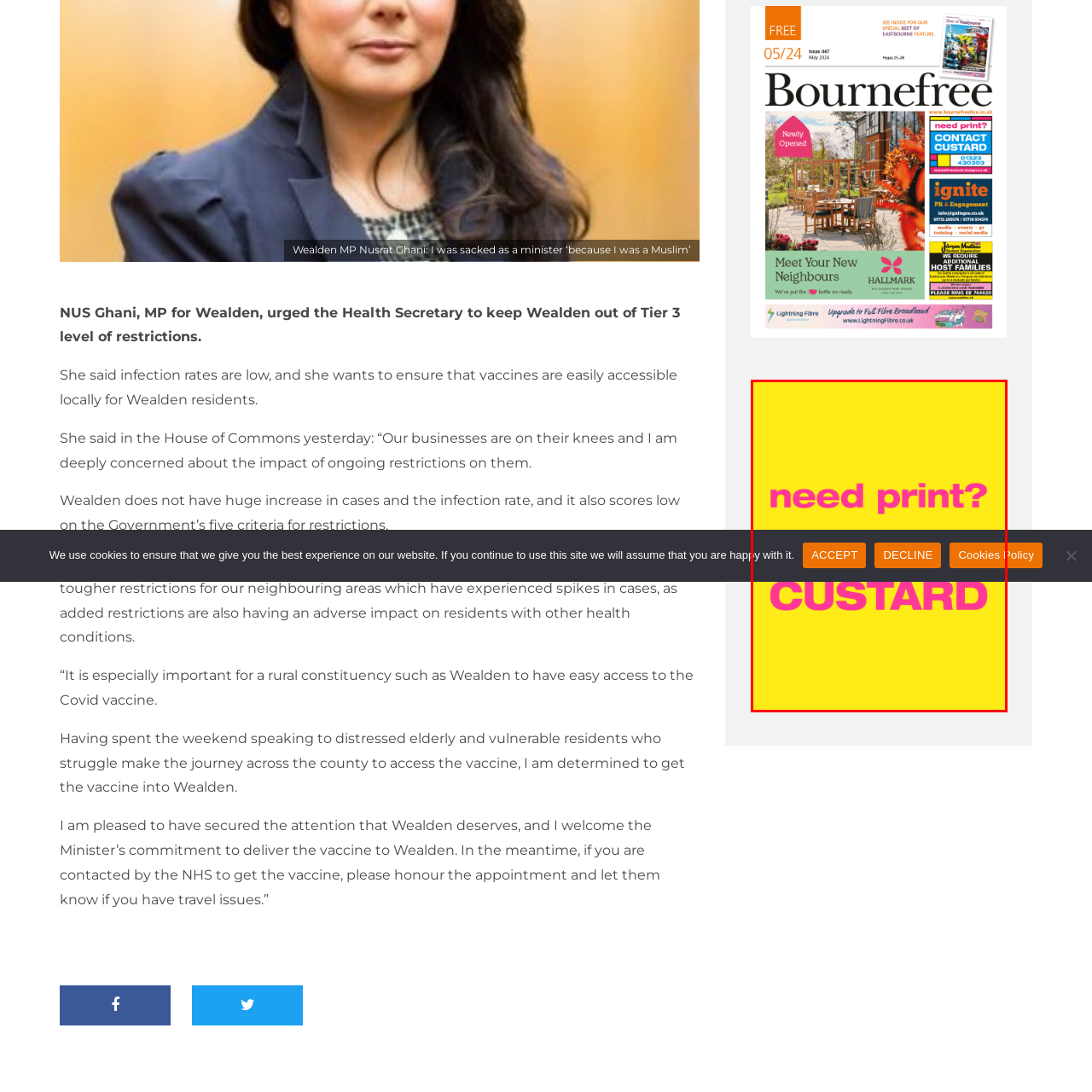Pay attention to the image highlighted by the red border, What is the color of the 'CUSTOM' text? Please give a one-word or short phrase answer.

Bright pink